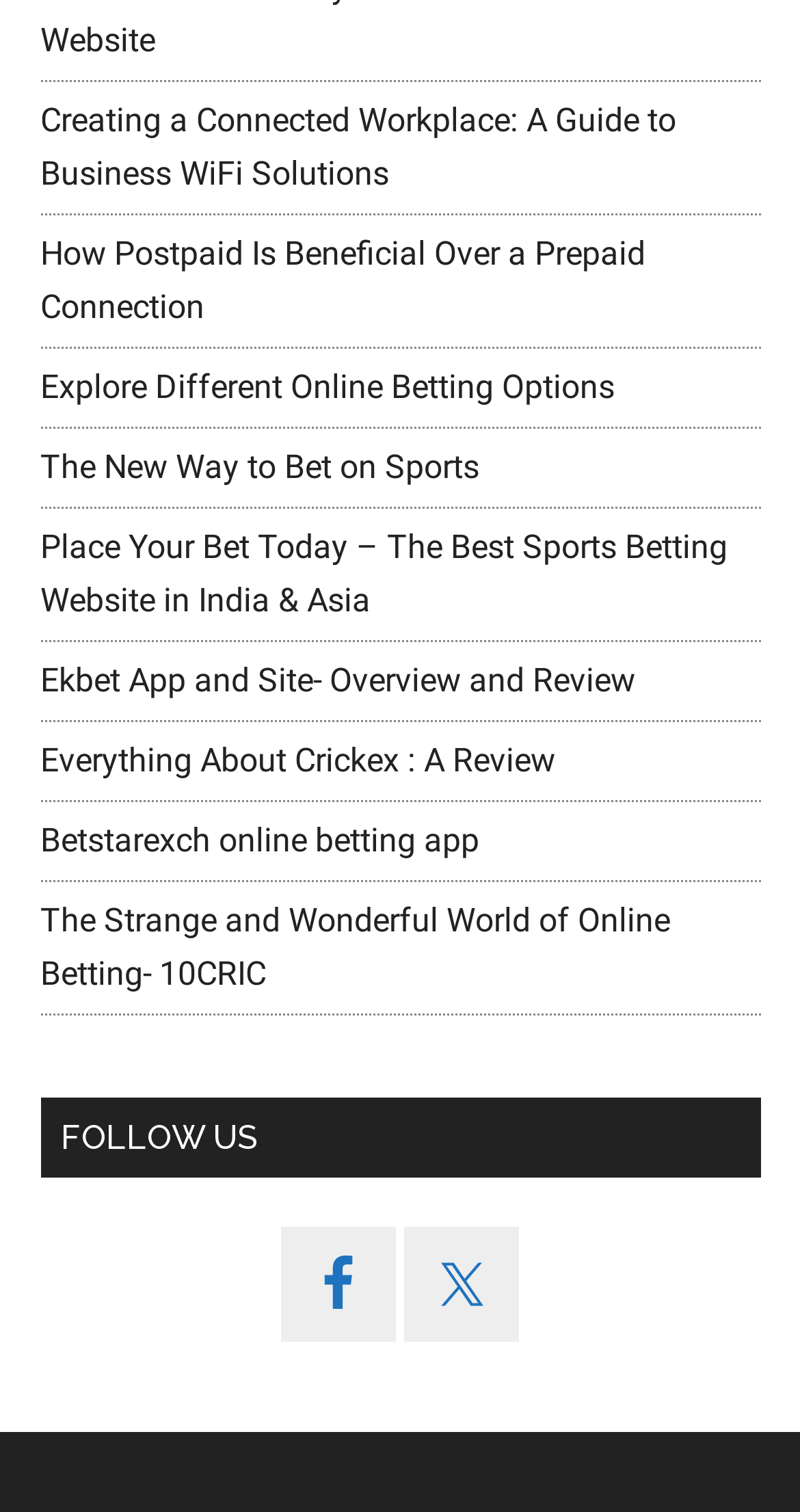What is the position of the 'Ekbet App and Site- Overview and Review' link?
Using the information from the image, give a concise answer in one word or a short phrase.

Sixth